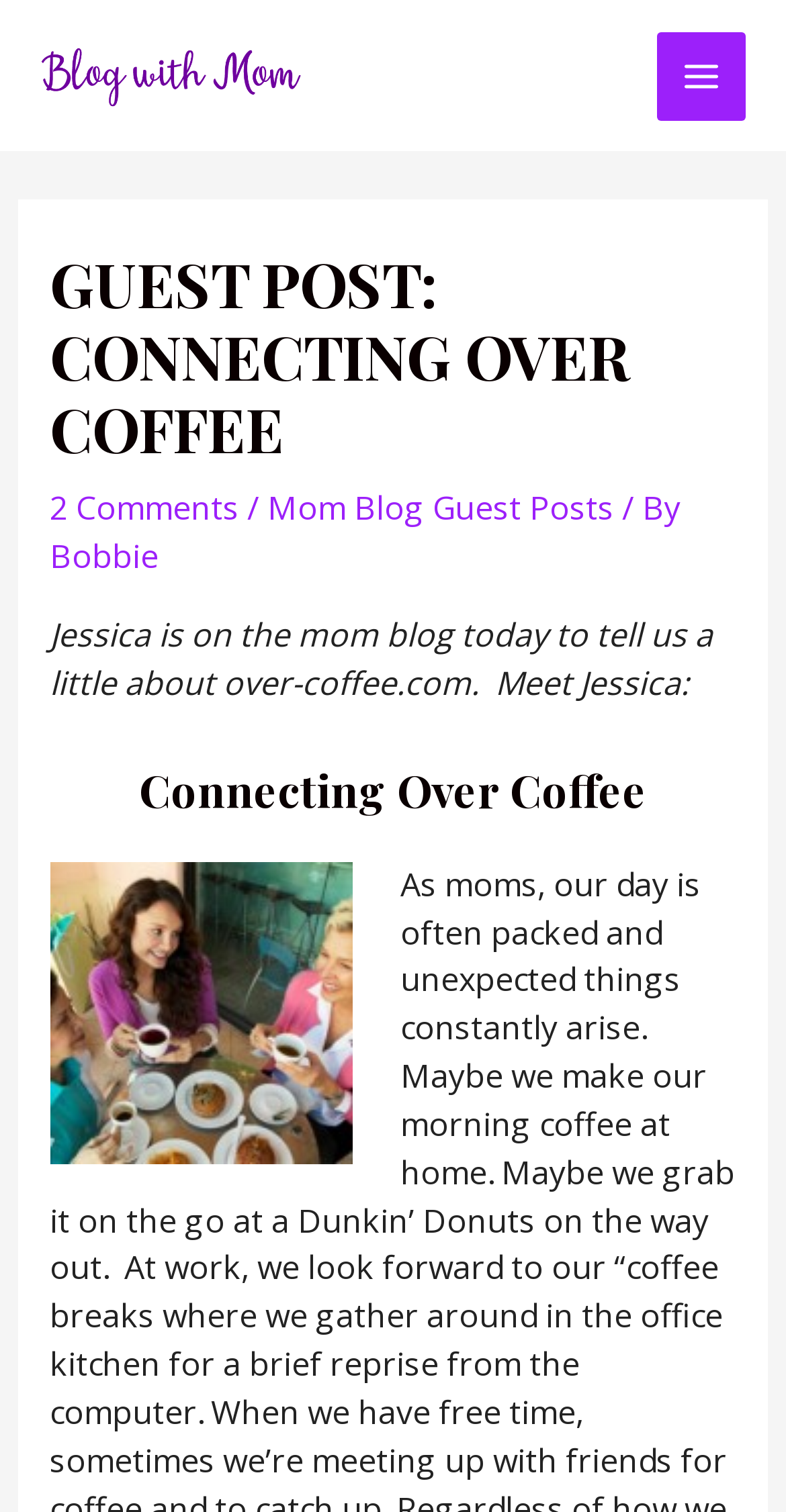Please provide the bounding box coordinates for the UI element as described: "Mom Blog Guest Posts". The coordinates must be four floats between 0 and 1, represented as [left, top, right, bottom].

[0.34, 0.321, 0.781, 0.351]